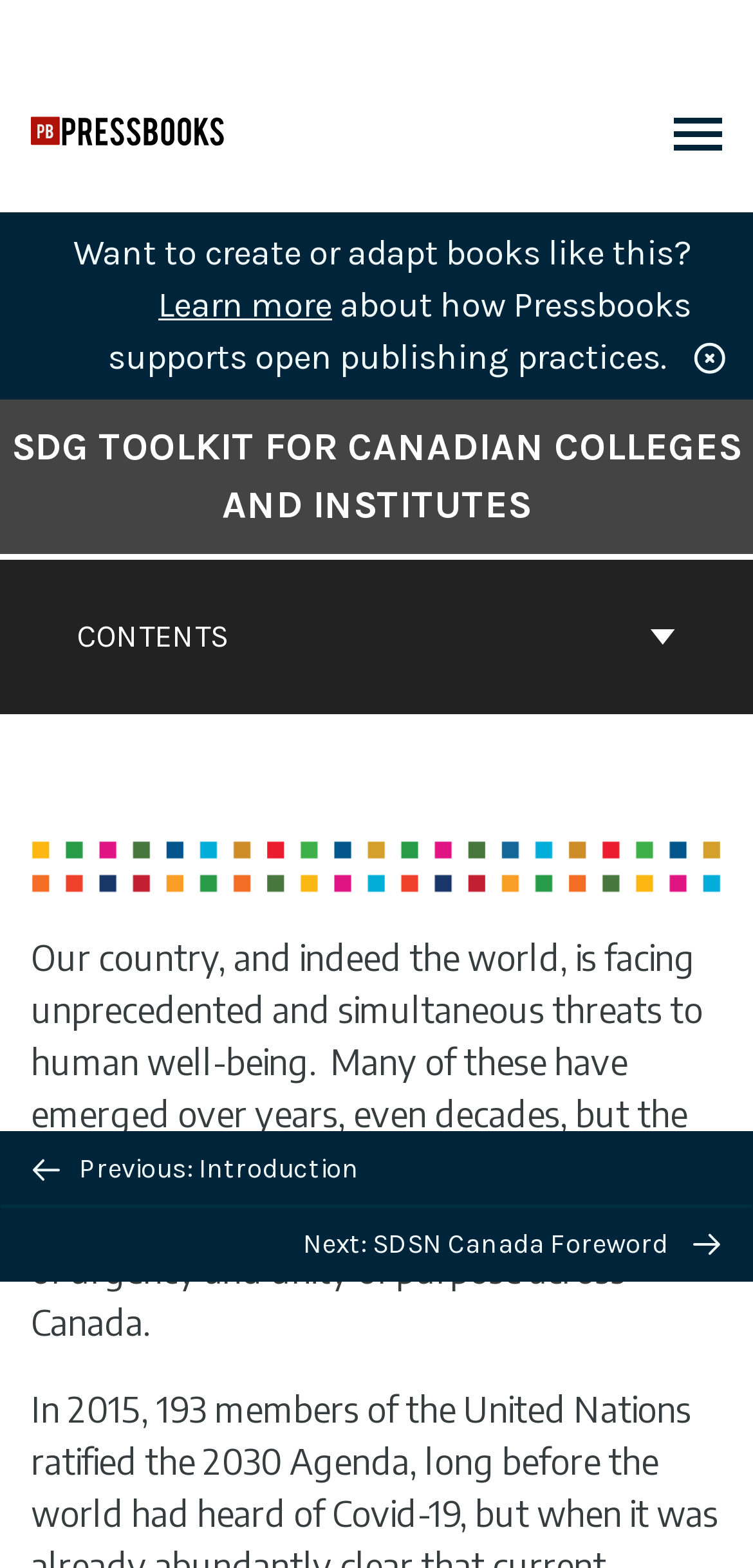Construct a comprehensive description capturing every detail on the webpage.

The webpage is a foreword from the presidents of the SDG Toolkit for Canadian Colleges and Institutes. At the top left, there is a link to "Pressbooks Create" accompanied by the Pressbooks logo. On the top right, there is a "Toggle Menu" link. Below these elements, there is a section that encourages users to create or adapt books like this, with a "Learn more" link and a brief description of how Pressbooks supports open publishing practices.

On the left side of the page, there is a navigation menu for book contents, which includes a "CONTENTS" button. Below this menu, there is a heading that links to the cover page of the SDG Toolkit for Canadian Colleges and Institutes, with a title "SDG TOOLKIT FOR CANADIAN COLLEGES AND INSTITUTES".

The main content of the page is a foreword message, which discusses the unprecedented threats to human well-being and the need for unity of purpose across Canada. At the bottom of the page, there is a navigation section for previous and next pages, with links to "Previous: Introduction" and "Next: SDSN Canada Foreword", each accompanied by an image. There is also a "BACK TO TOP" button in the middle of this section.